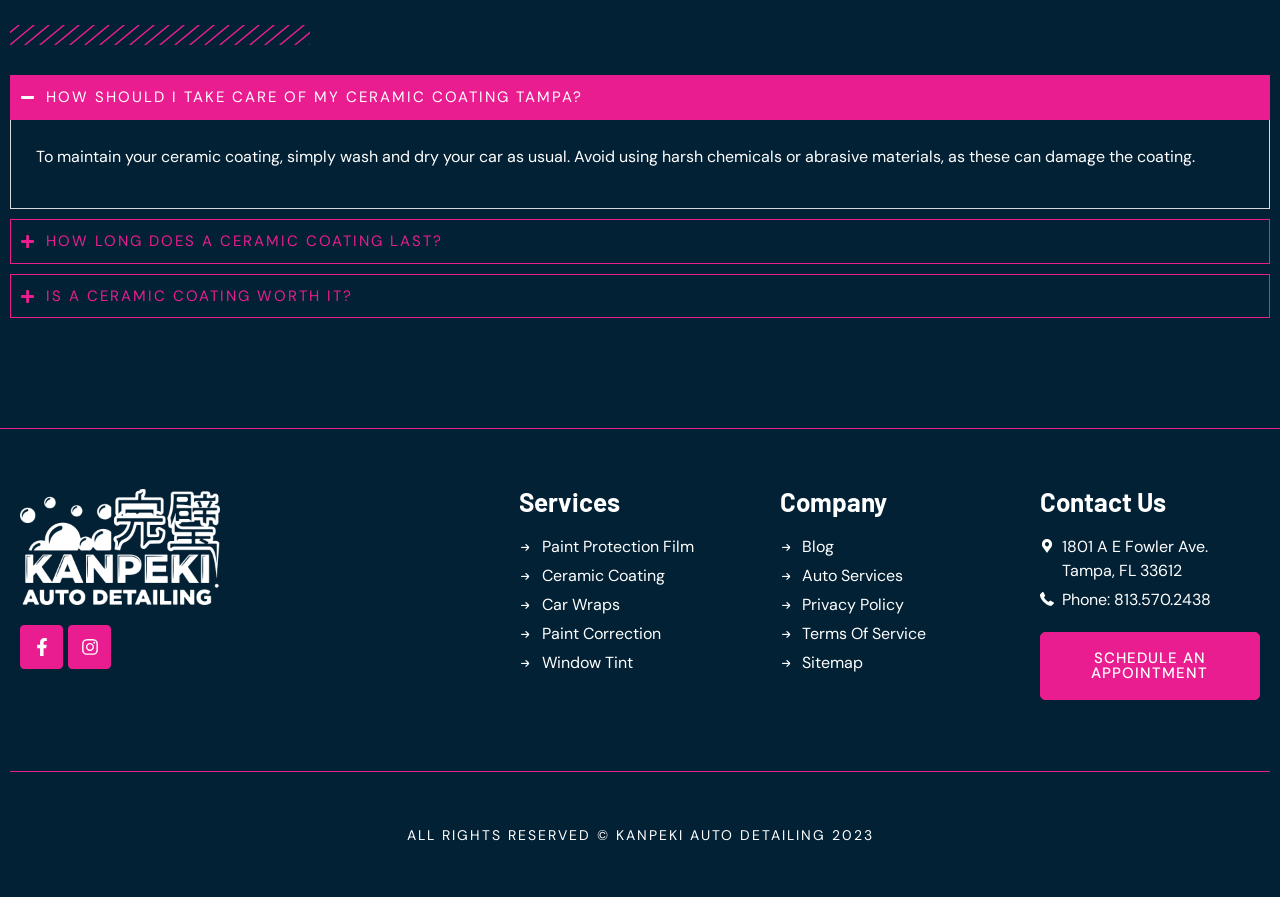Provide the bounding box coordinates for the UI element that is described as: "Terms Of Service".

[0.609, 0.694, 0.781, 0.721]